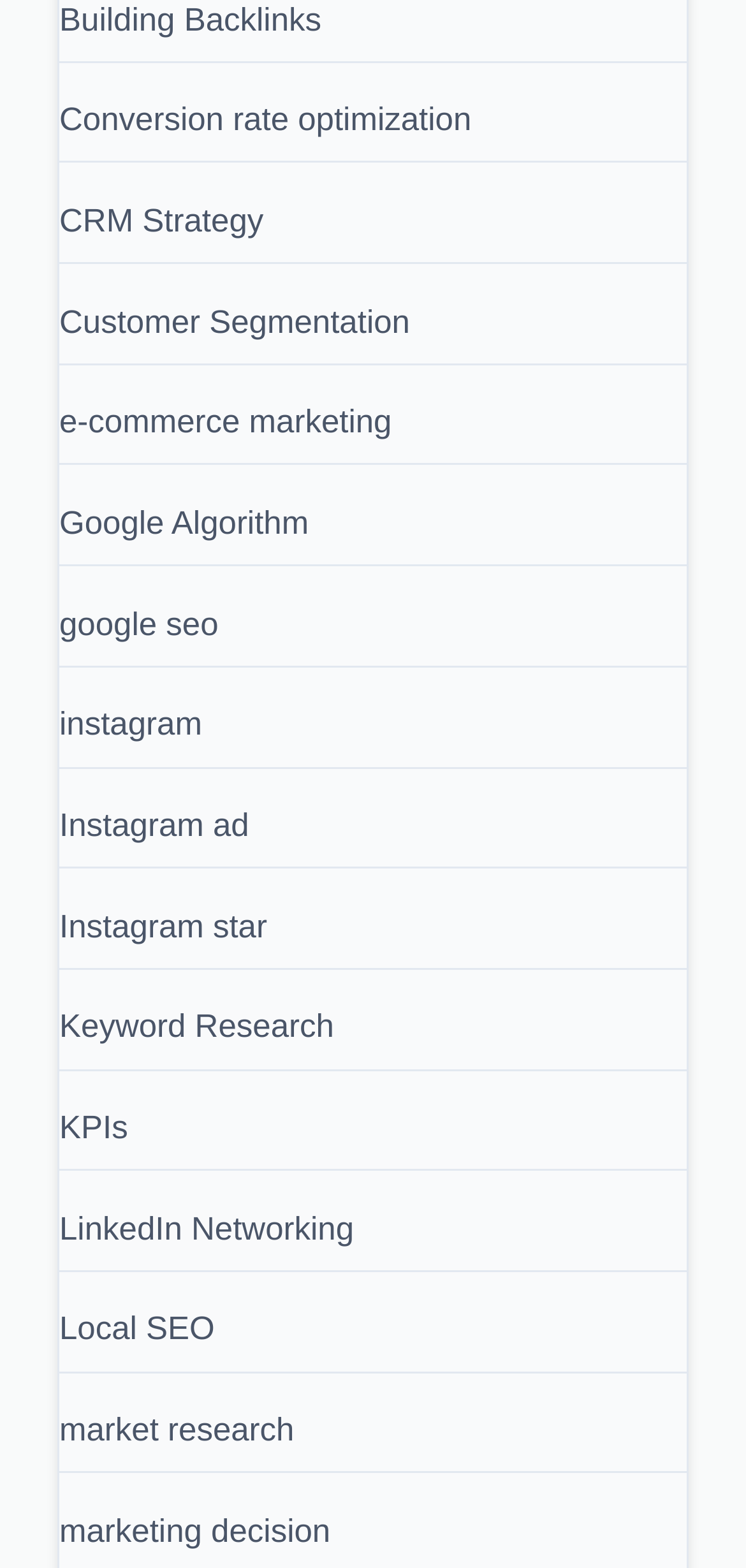Ascertain the bounding box coordinates for the UI element detailed here: "Conversion rate optimization". The coordinates should be provided as [left, top, right, bottom] with each value being a float between 0 and 1.

[0.079, 0.065, 0.632, 0.088]